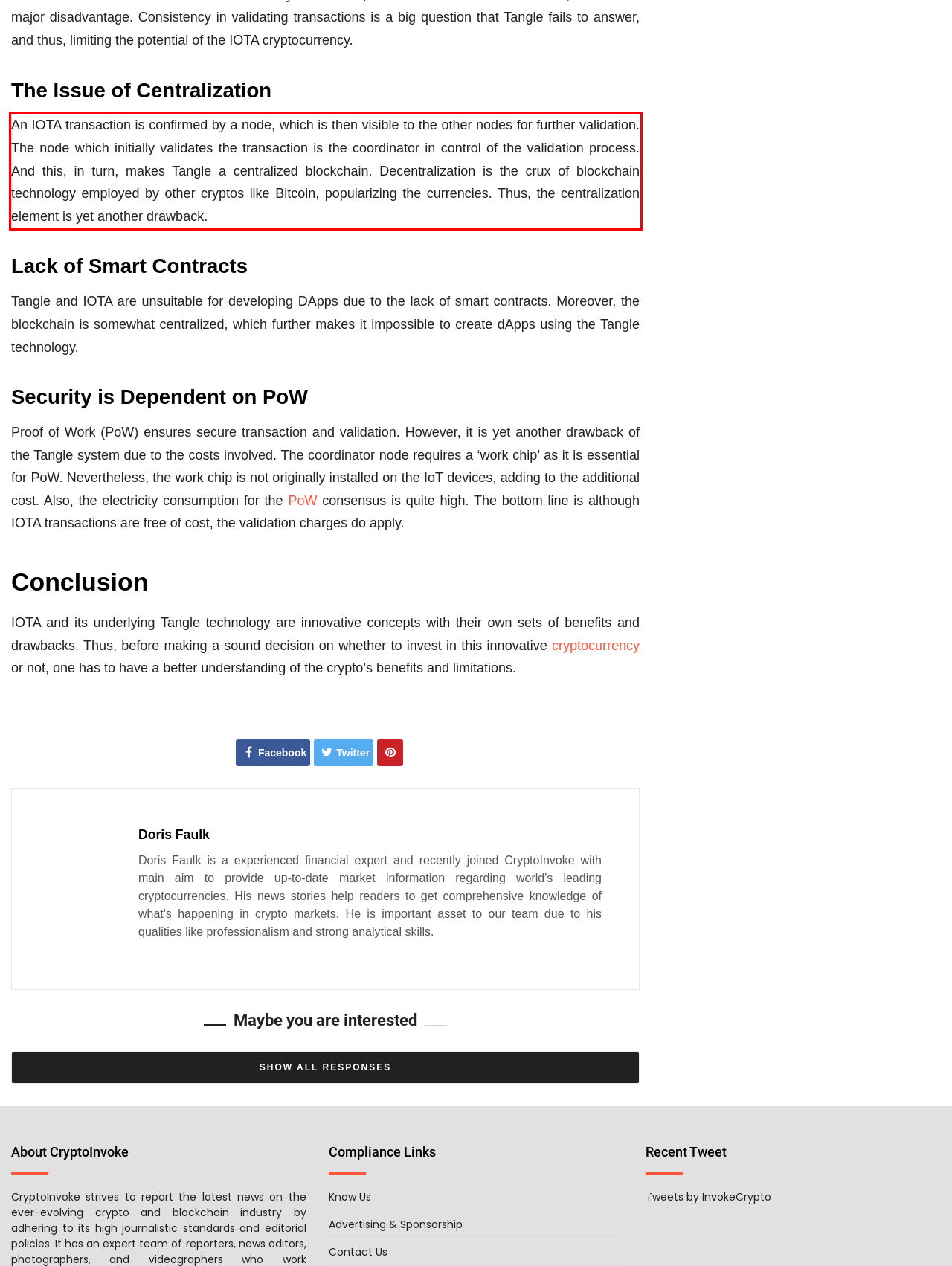Extract and provide the text found inside the red rectangle in the screenshot of the webpage.

An IOTA transaction is confirmed by a node, which is then visible to the other nodes for further validation. The node which initially validates the transaction is the coordinator in control of the validation process. And this, in turn, makes Tangle a centralized blockchain. Decentralization is the crux of blockchain technology employed by other cryptos like Bitcoin, popularizing the currencies. Thus, the centralization element is yet another drawback.